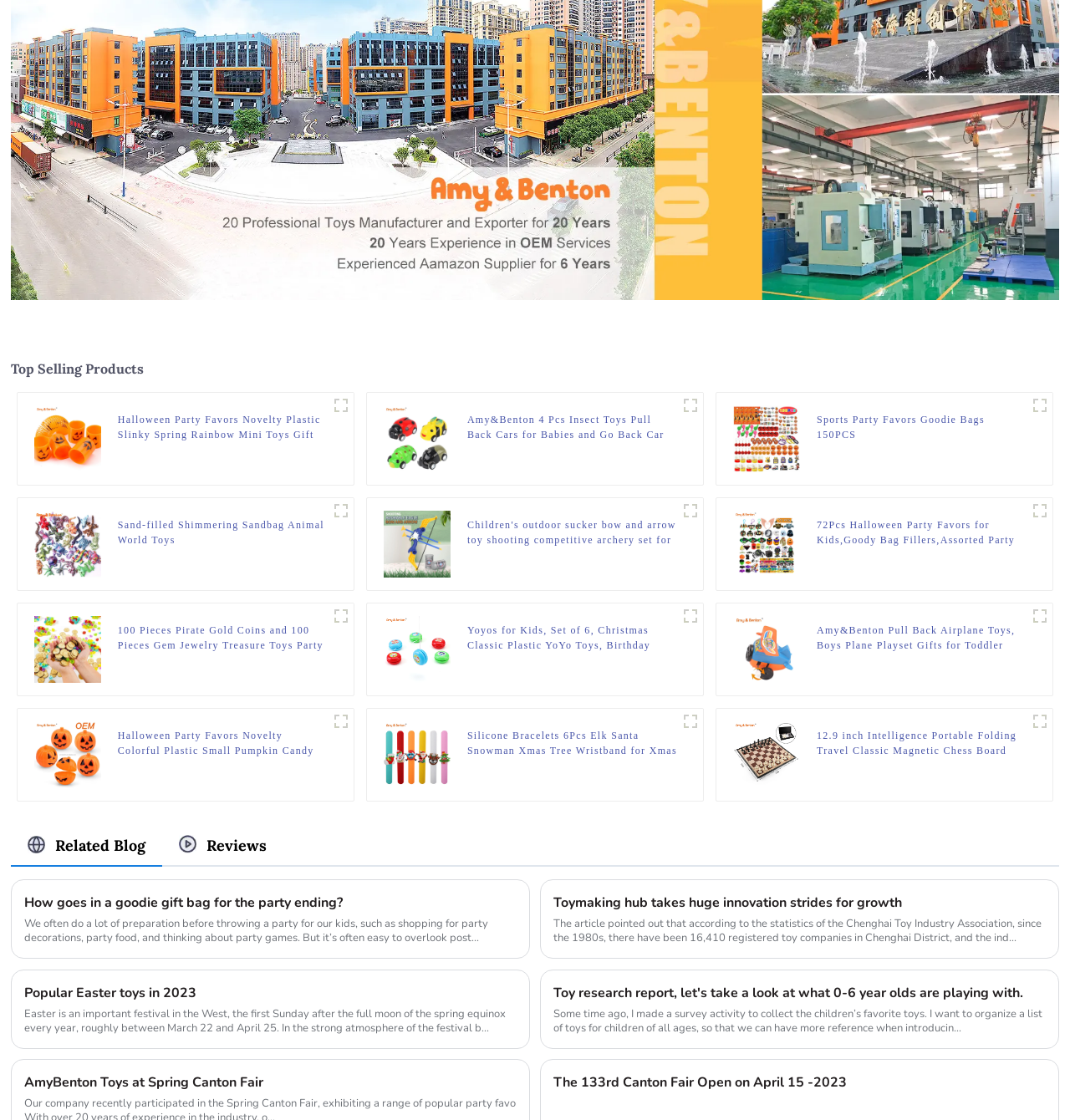What is the category of the products on the webpage?
Look at the image and provide a detailed response to the question.

I analyzed the product names and descriptions on the webpage and found that they are all related to toys, which suggests that the category of the products on the webpage is toys.